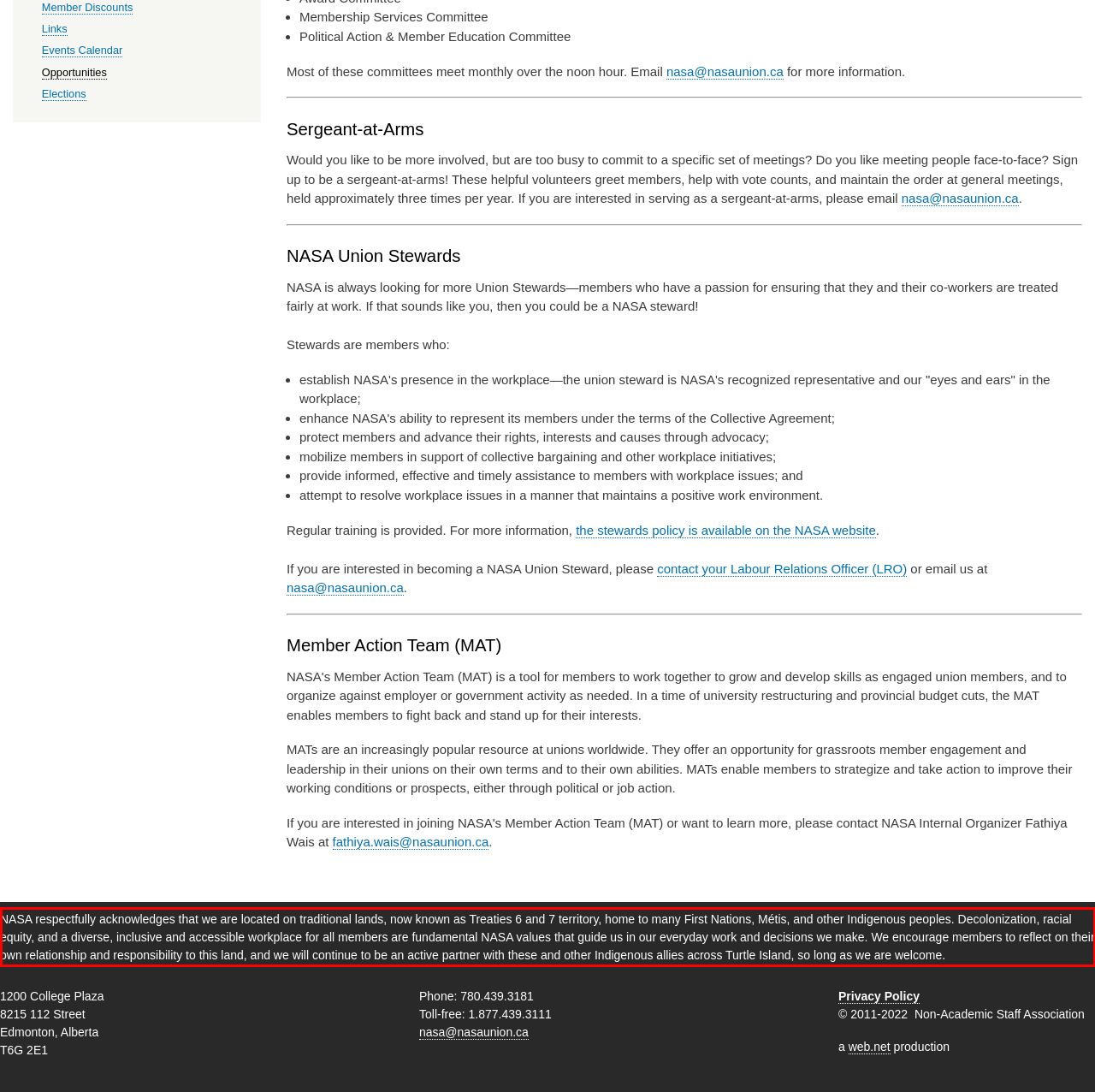You are looking at a screenshot of a webpage with a red rectangle bounding box. Use OCR to identify and extract the text content found inside this red bounding box.

NASA respectfully acknowledges that we are located on traditional lands, now known as Treaties 6 and 7 territory, home to many First Nations, Métis, and other Indigenous peoples. Decolonization, racial equity, and a diverse, inclusive and accessible workplace for all members are fundamental NASA values that guide us in our everyday work and decisions we make. We encourage members to reflect on their own relationship and responsibility to this land, and we will continue to be an active partner with these and other Indigenous allies across Turtle Island, so long as we are welcome.